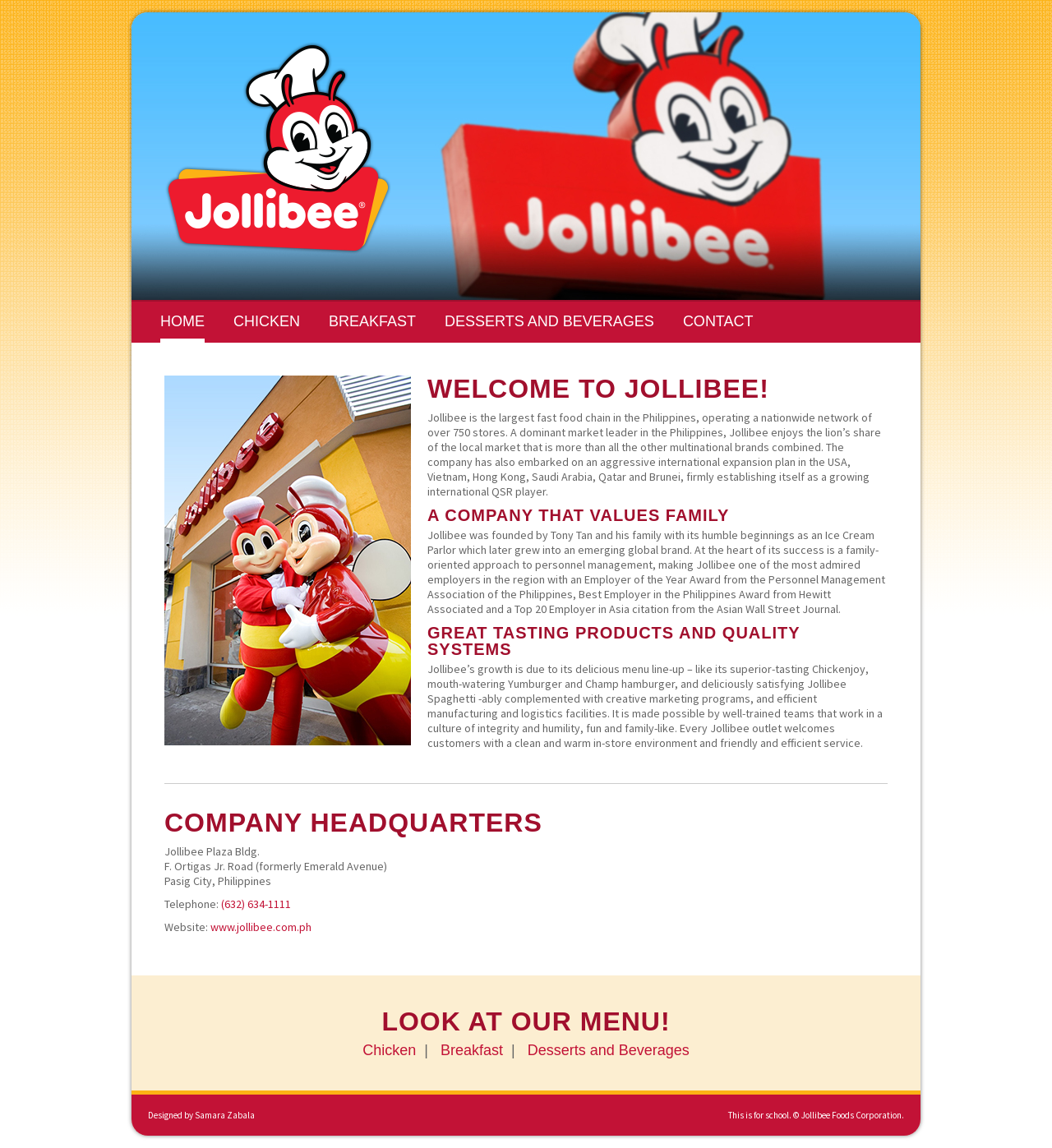Locate the bounding box of the UI element with the following description: "Breakfast".

[0.419, 0.908, 0.478, 0.922]